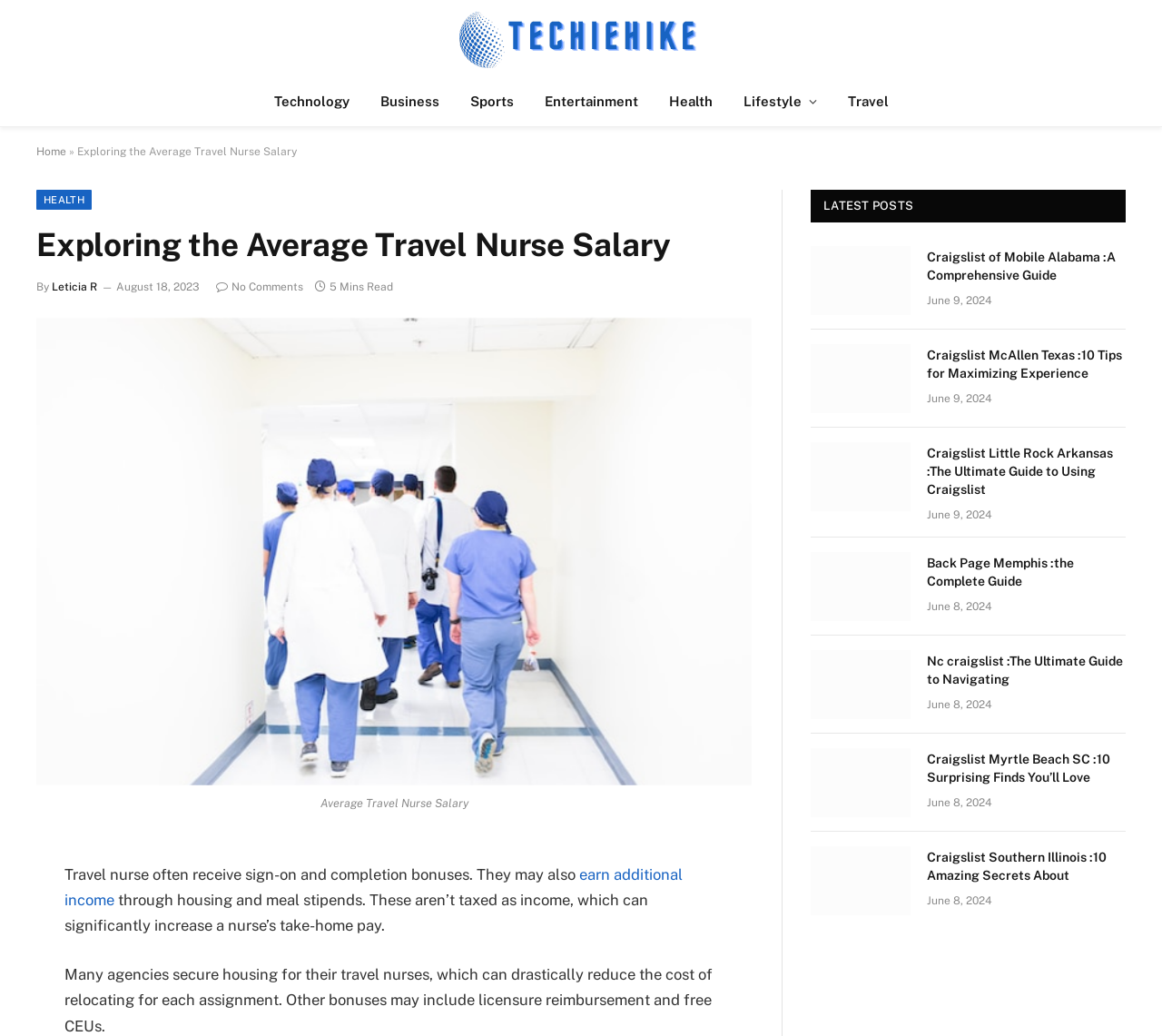Please examine the image and provide a detailed answer to the question: What is the estimated reading time of the article 'Exploring the Average Travel Nurse Salary'?

The estimated reading time of the article 'Exploring the Average Travel Nurse Salary' is 5 minutes, which is mentioned in the static text element with the text '5 Mins Read'.